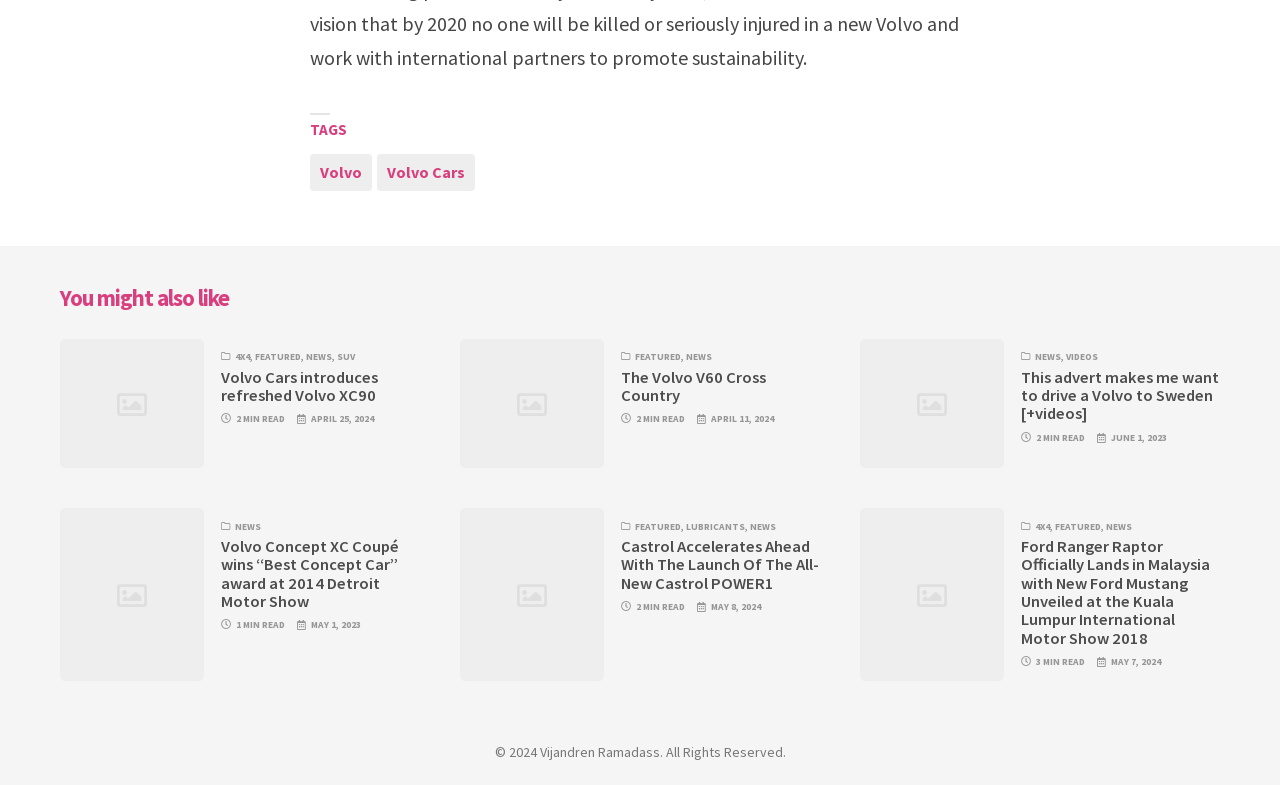Identify the bounding box coordinates of the specific part of the webpage to click to complete this instruction: "Read the article 'Volvo Cars introduces refreshed Volvo XC90'".

[0.173, 0.47, 0.328, 0.516]